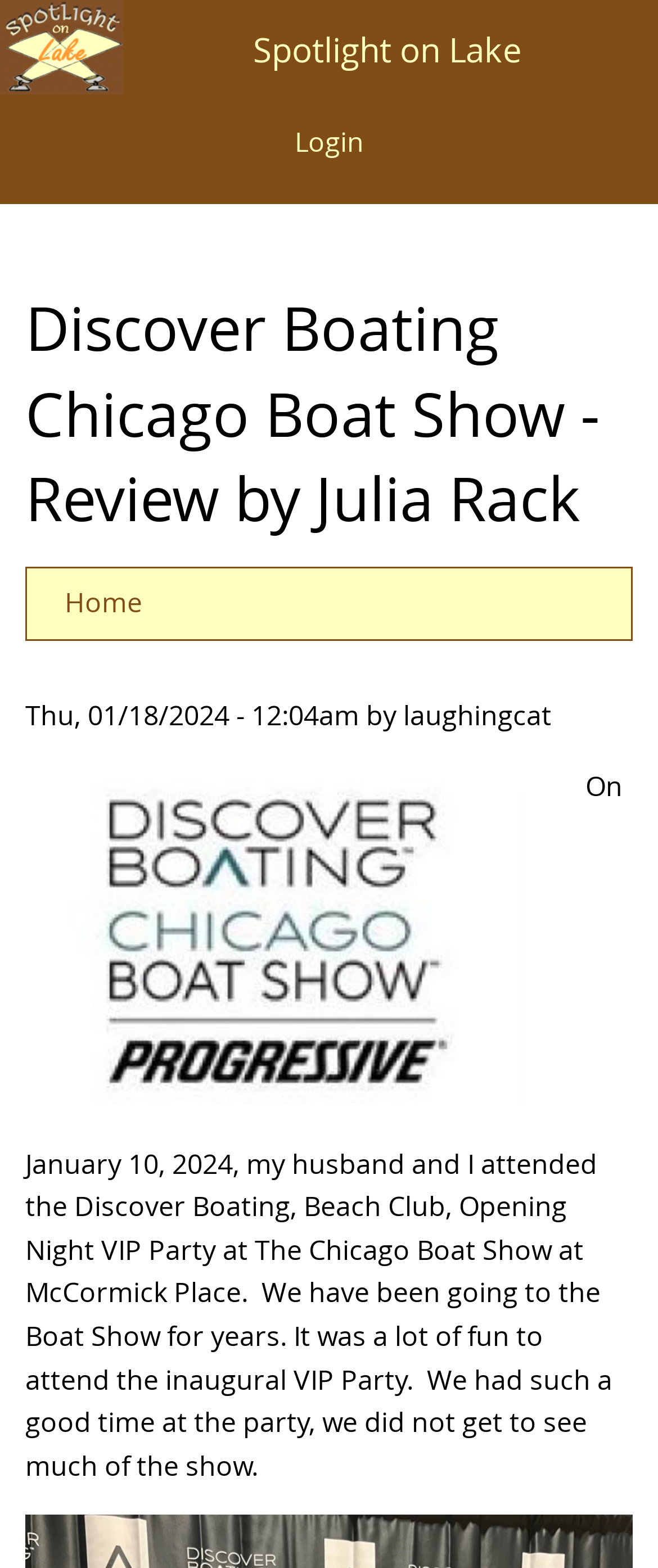Provide the bounding box coordinates for the UI element described in this sentence: "925 Mena". The coordinates should be four float values between 0 and 1, i.e., [left, top, right, bottom].

None